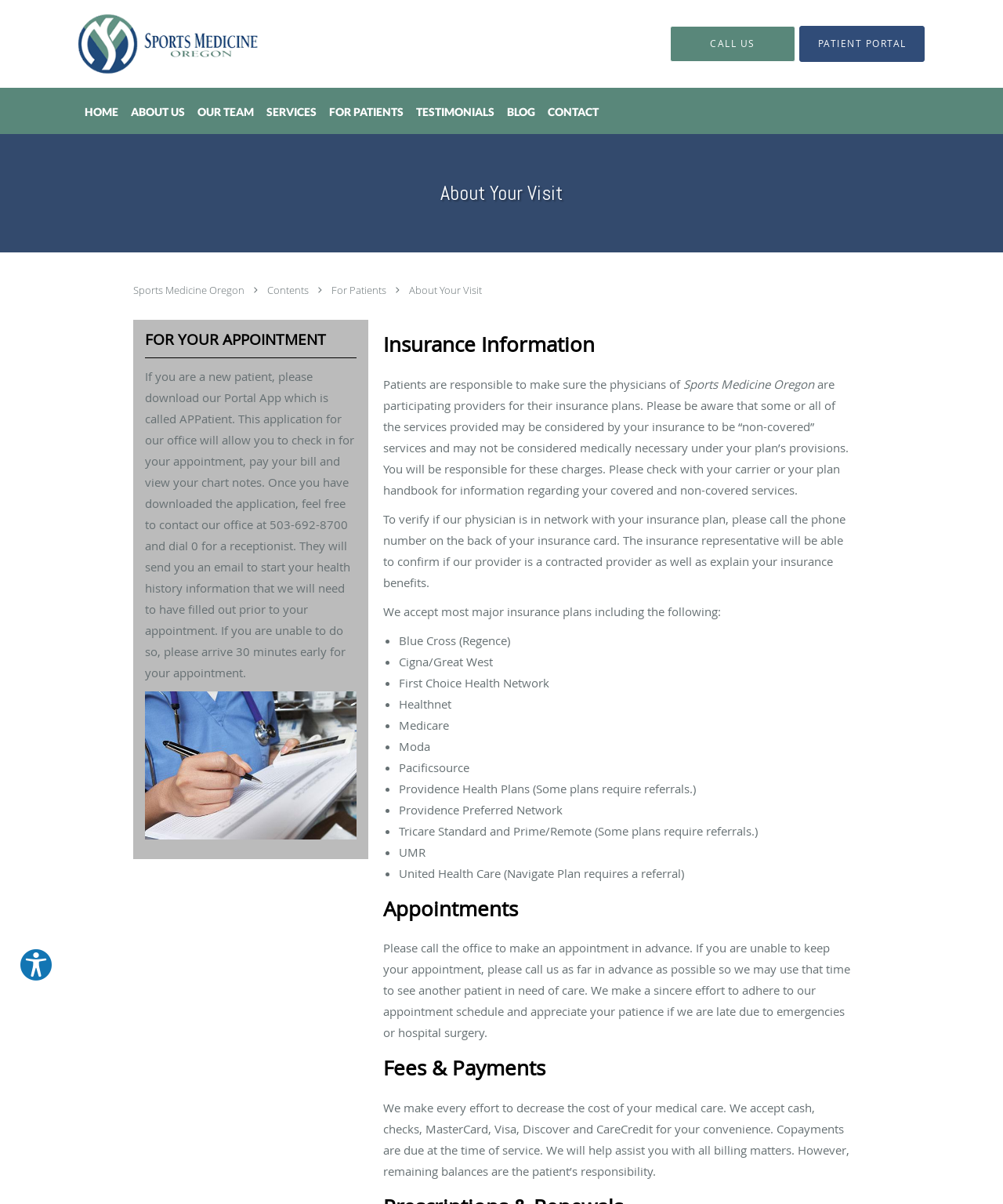Locate the bounding box coordinates of the item that should be clicked to fulfill the instruction: "Click ABOUT US".

[0.124, 0.074, 0.191, 0.111]